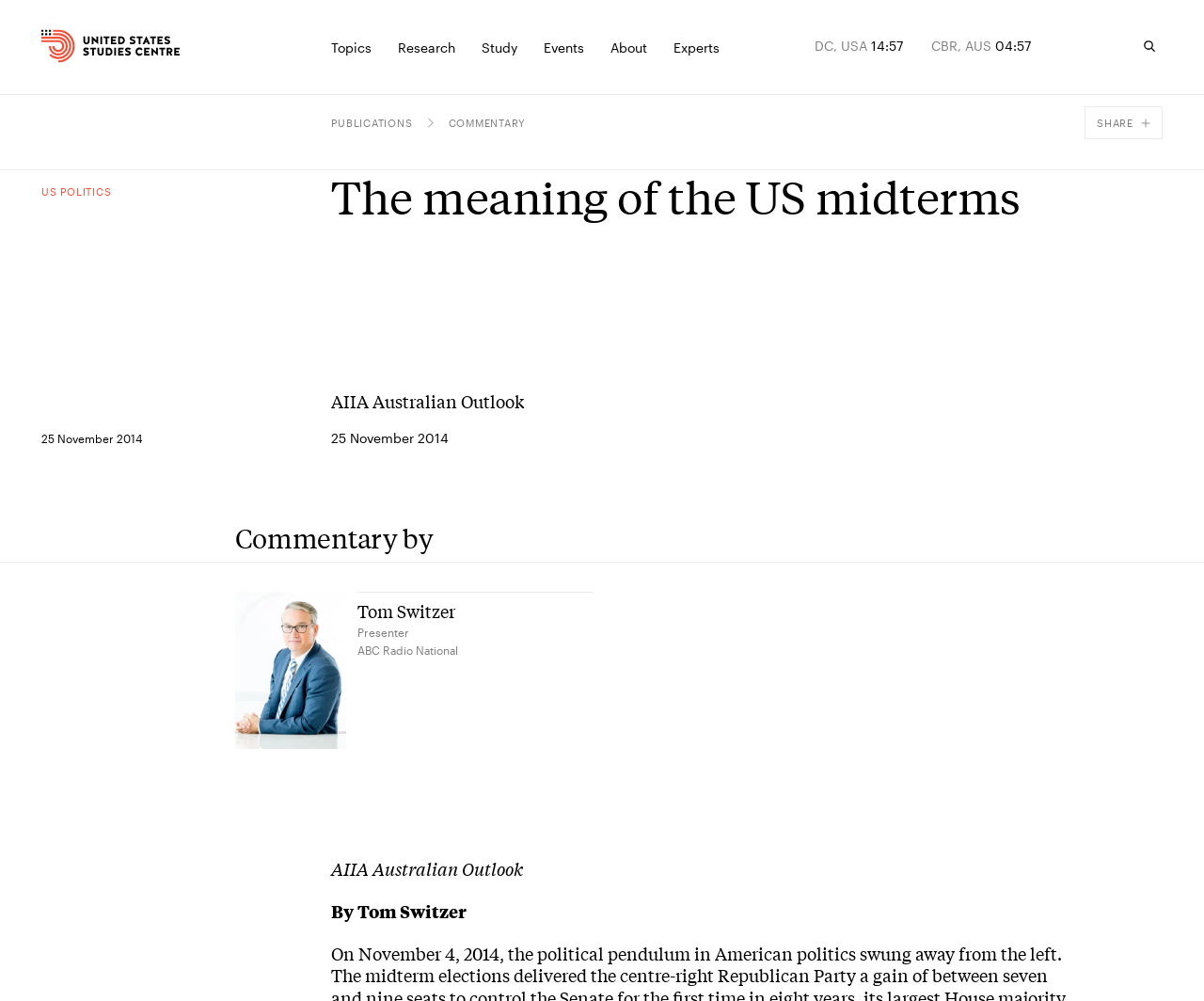Who is the author of the article?
Using the picture, provide a one-word or short phrase answer.

Tom Switzer